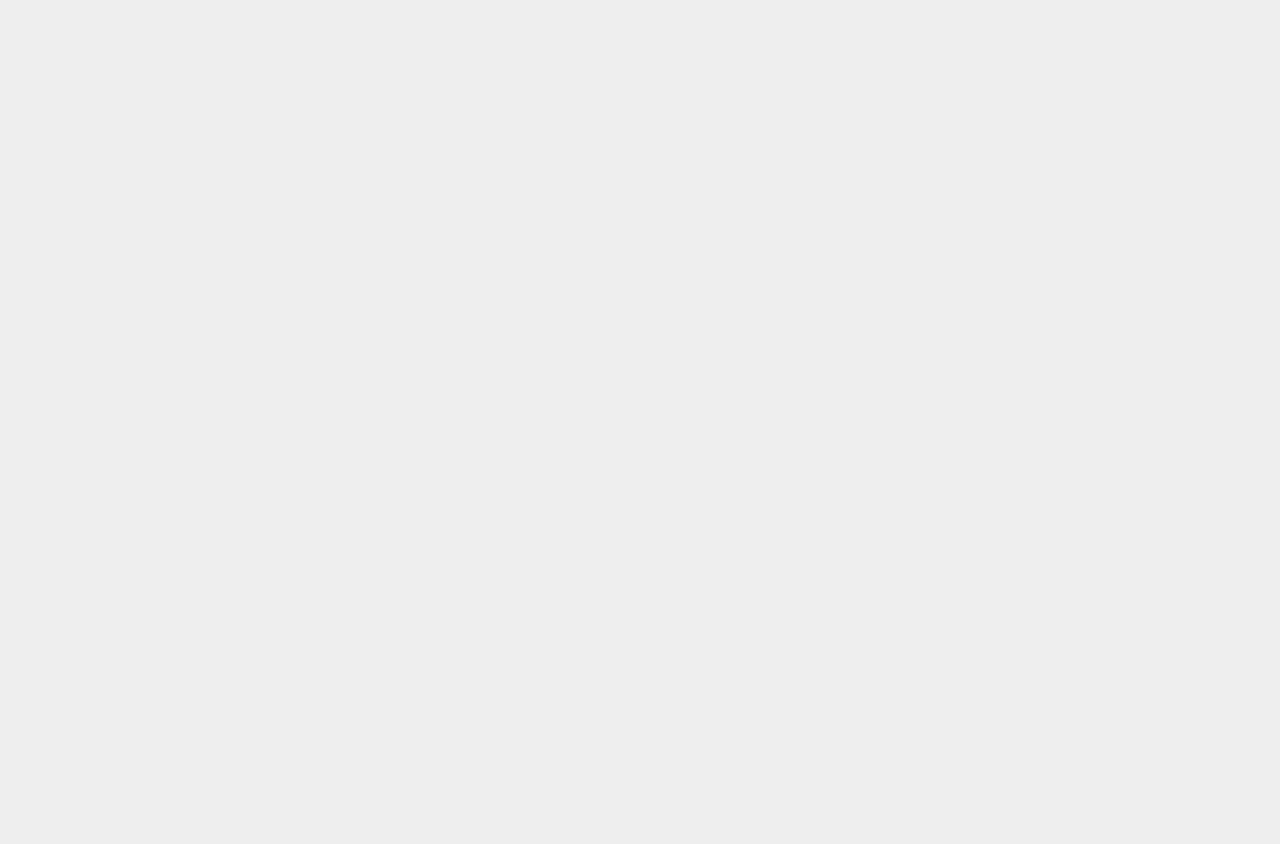What is the warning message on the webpage?
Using the image, answer in one word or phrase.

WARNING: THIS PRODUCT CONTAINS NICOTINE.